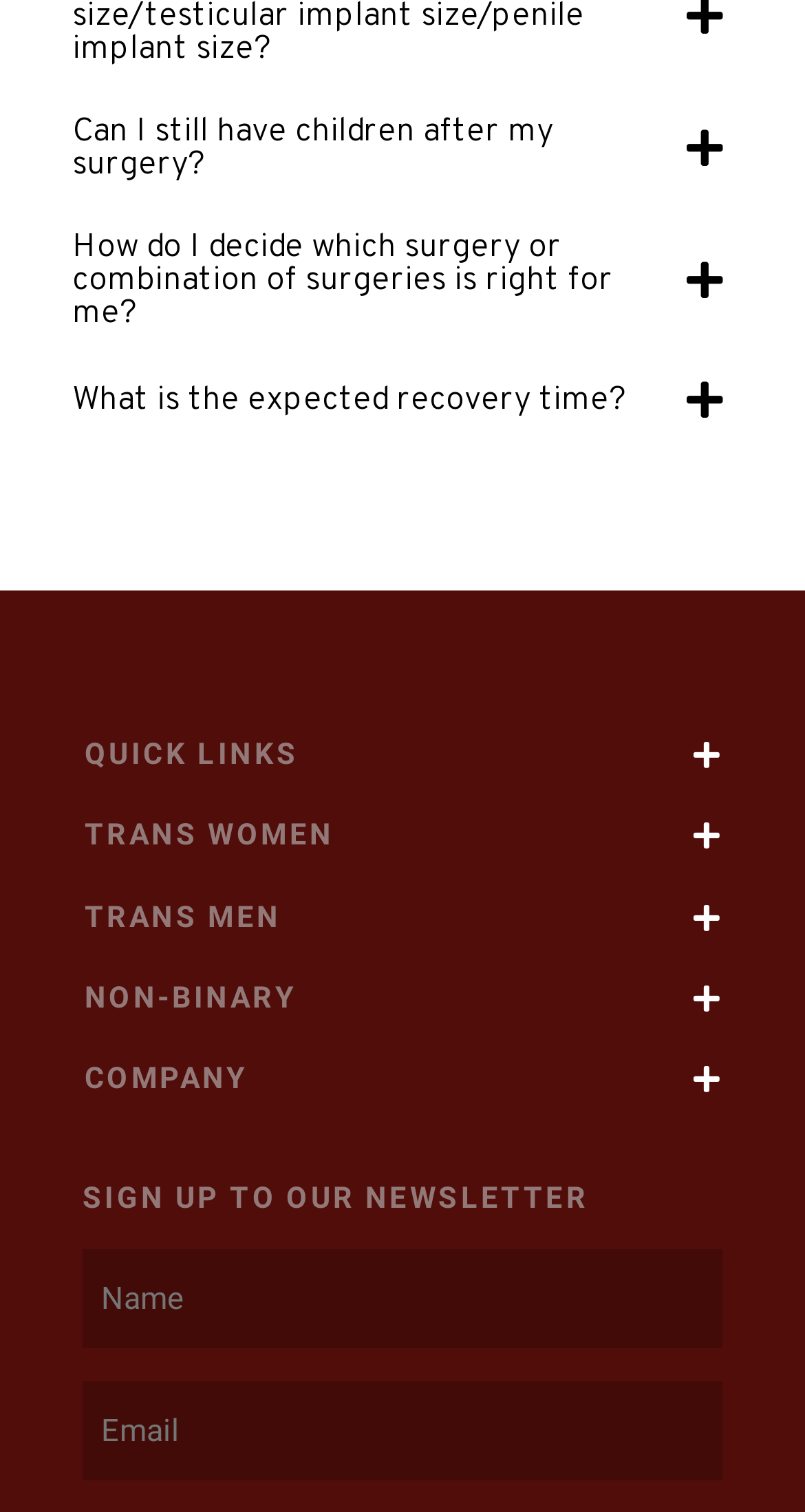What is the position of the 'SIGN UP TO OUR NEWSLETTER' heading?
Use the screenshot to answer the question with a single word or phrase.

Below the tabs